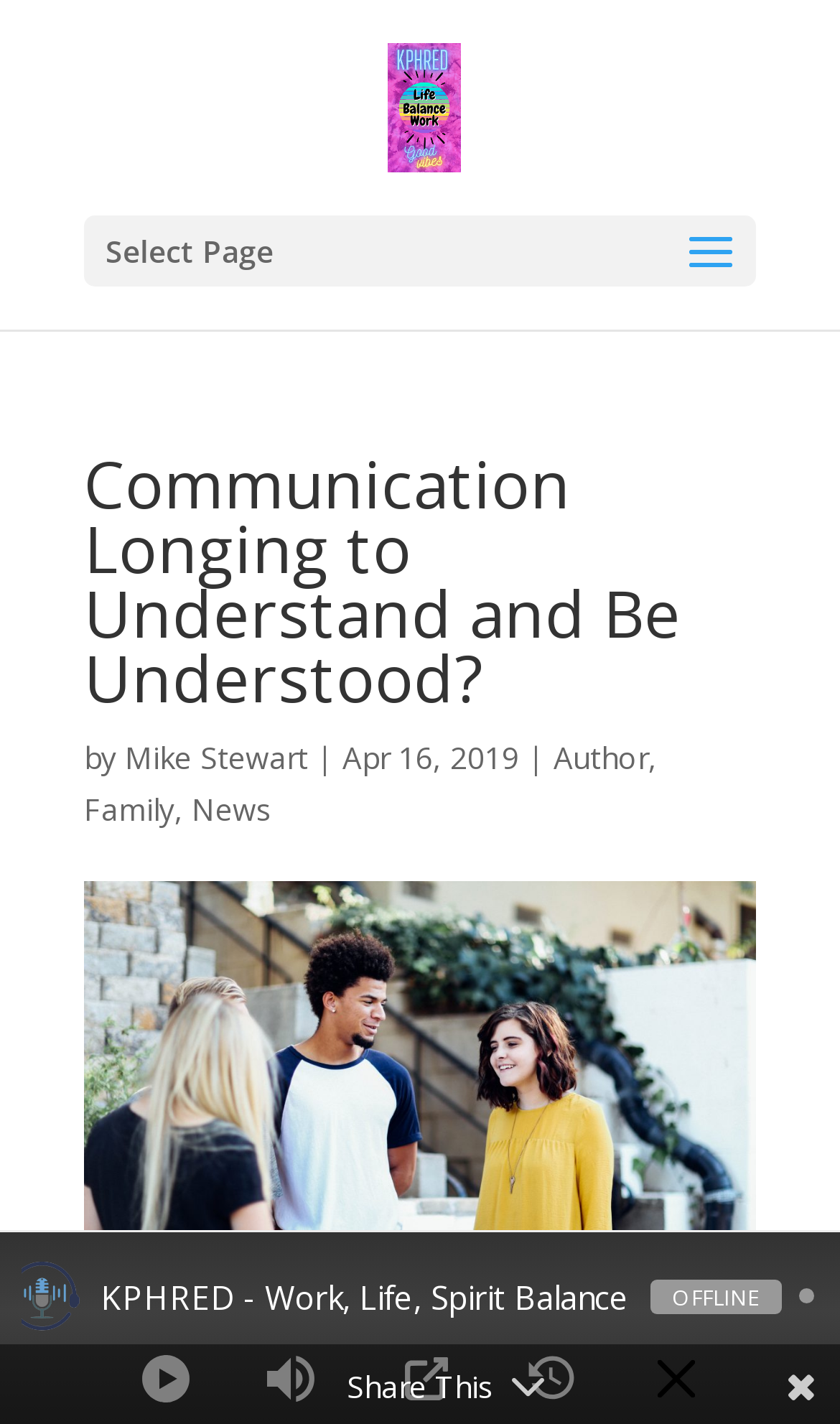Please find the bounding box coordinates of the element that needs to be clicked to perform the following instruction: "Click the 'Linked Local Network - Home of KPHRED.com' link". The bounding box coordinates should be four float numbers between 0 and 1, represented as [left, top, right, bottom].

[0.462, 0.059, 0.548, 0.087]